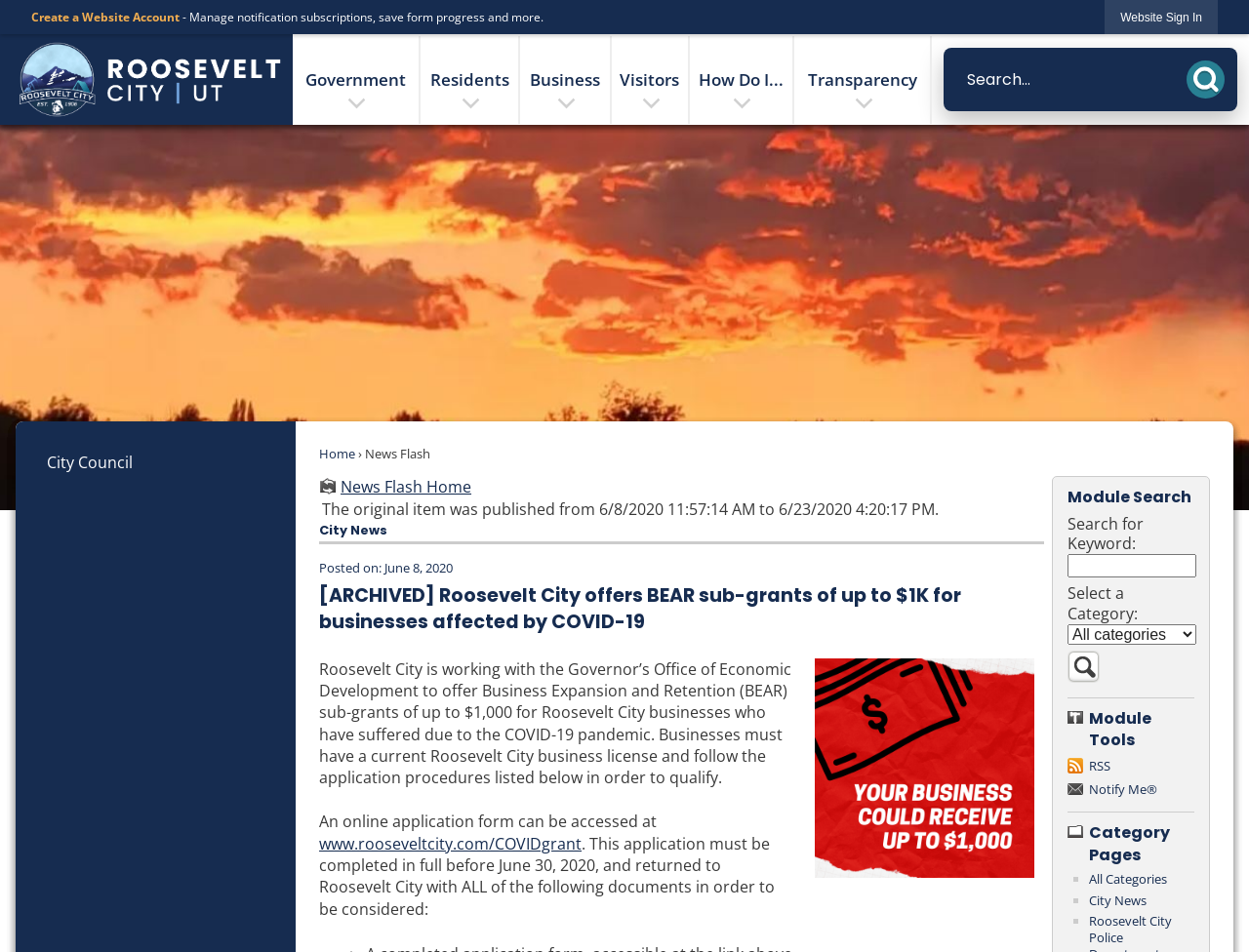Identify the bounding box coordinates of the clickable region required to complete the instruction: "Search for Keyword in Module Search". The coordinates should be given as four float numbers within the range of 0 and 1, i.e., [left, top, right, bottom].

[0.855, 0.582, 0.957, 0.607]